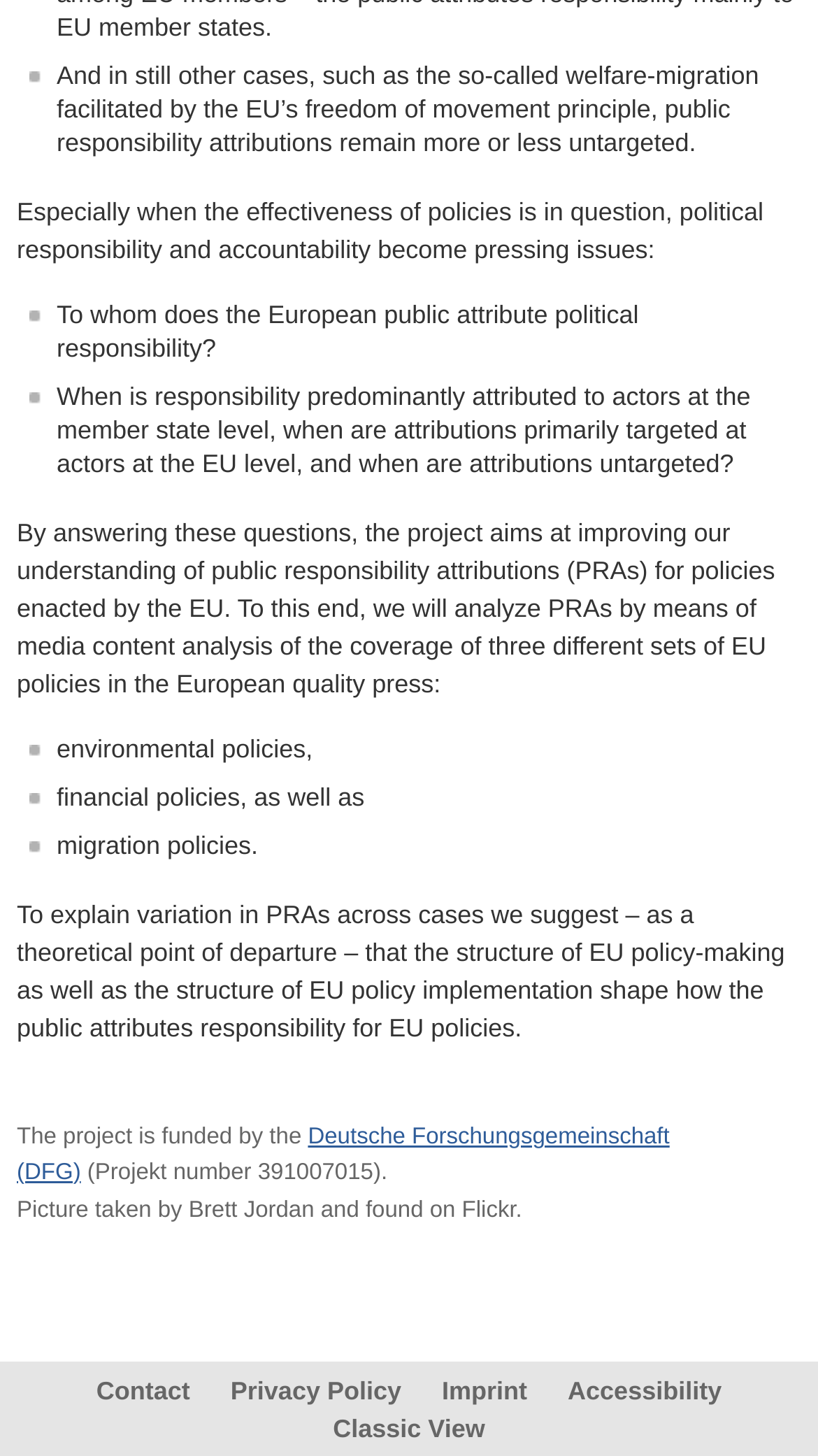What is the purpose of the project?
Using the image as a reference, answer the question with a short word or phrase.

improving understanding of public responsibility attributions